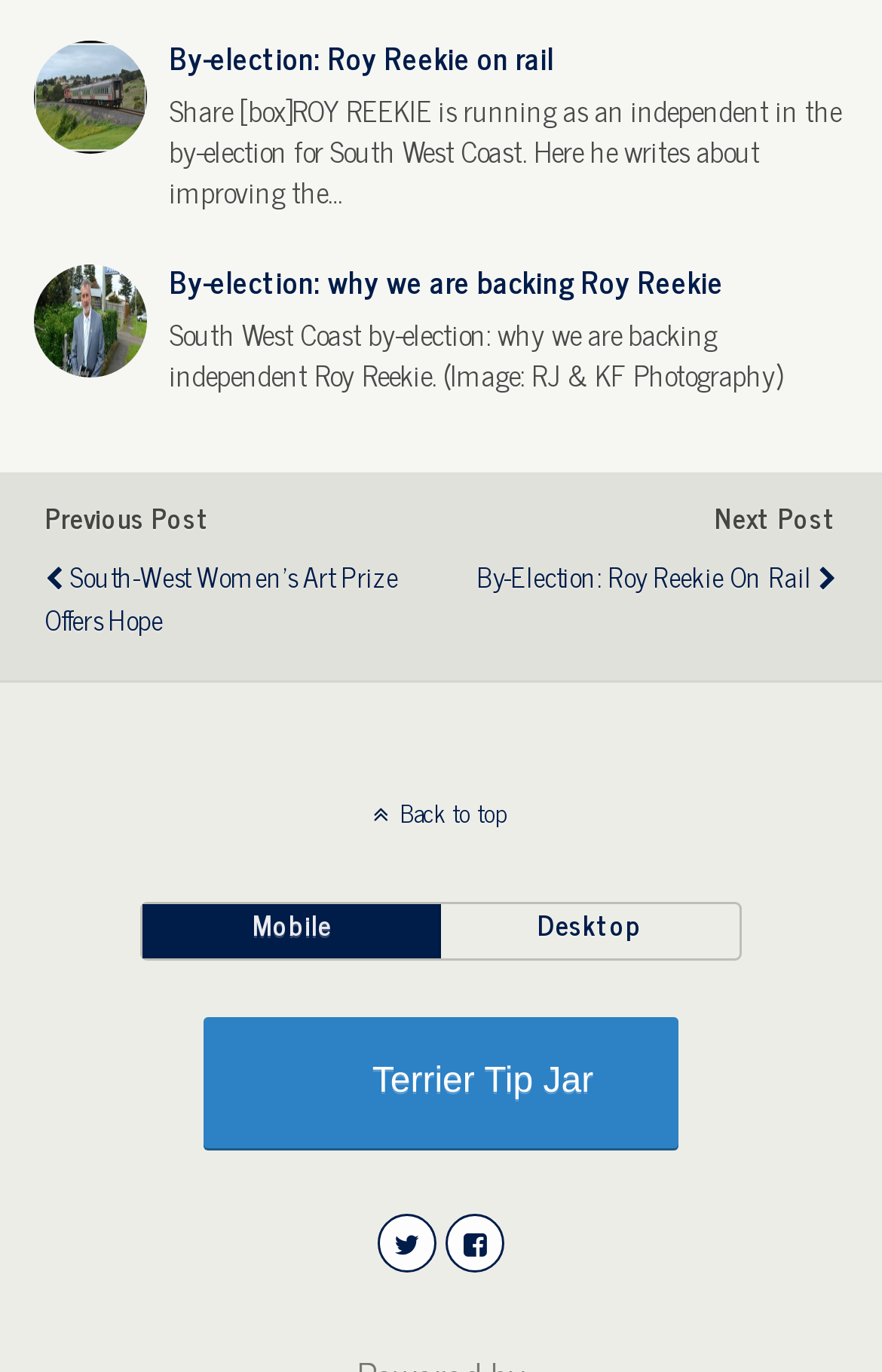Using the information from the screenshot, answer the following question thoroughly:
What is the topic of the by-election article?

The answer can be found in the link element with the text 'By-election: Roy Reekie on rail'. This link is located near the top of the webpage, indicating its importance.